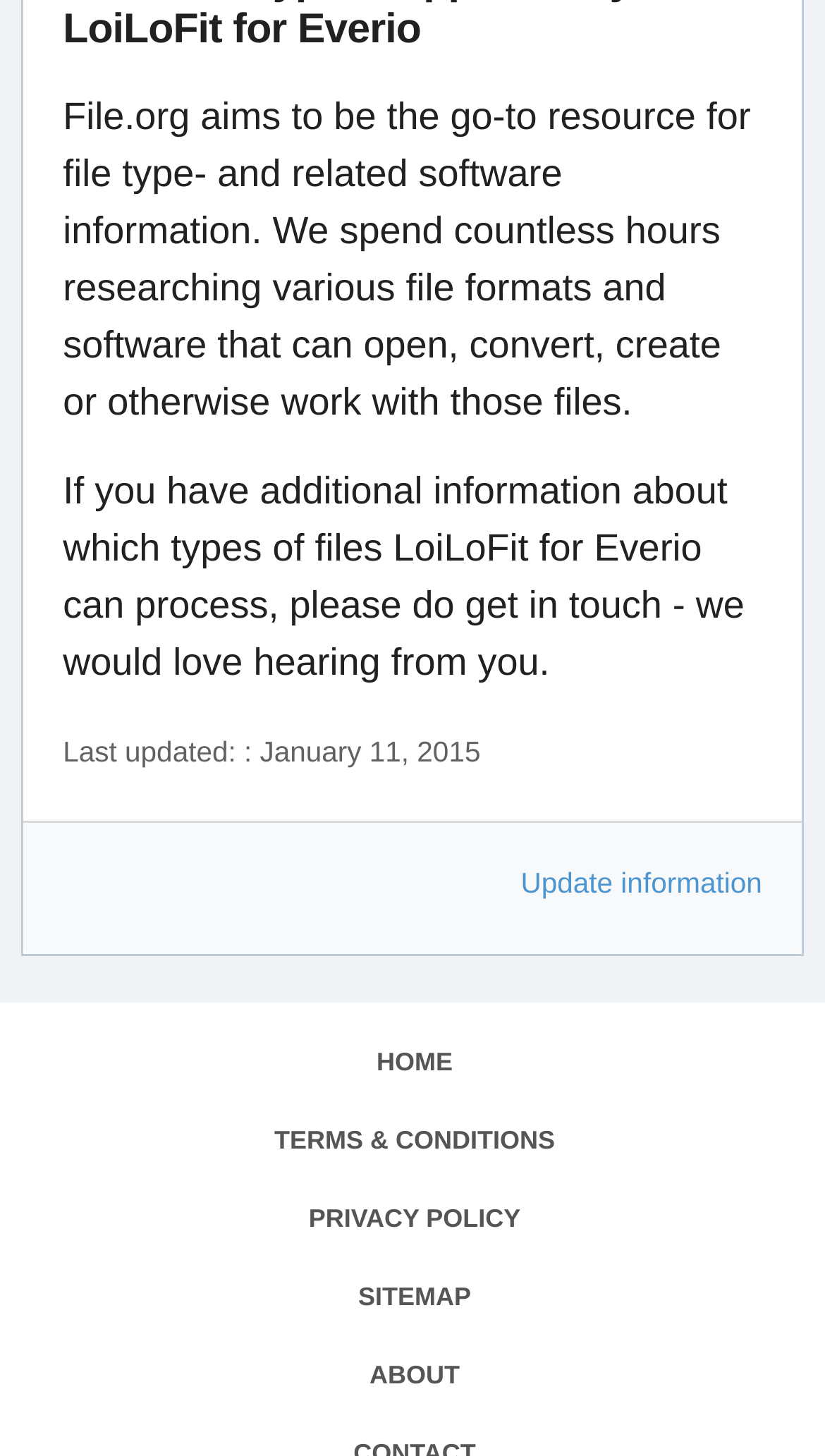When was the information last updated?
Please use the visual content to give a single word or phrase answer.

January 11, 2015